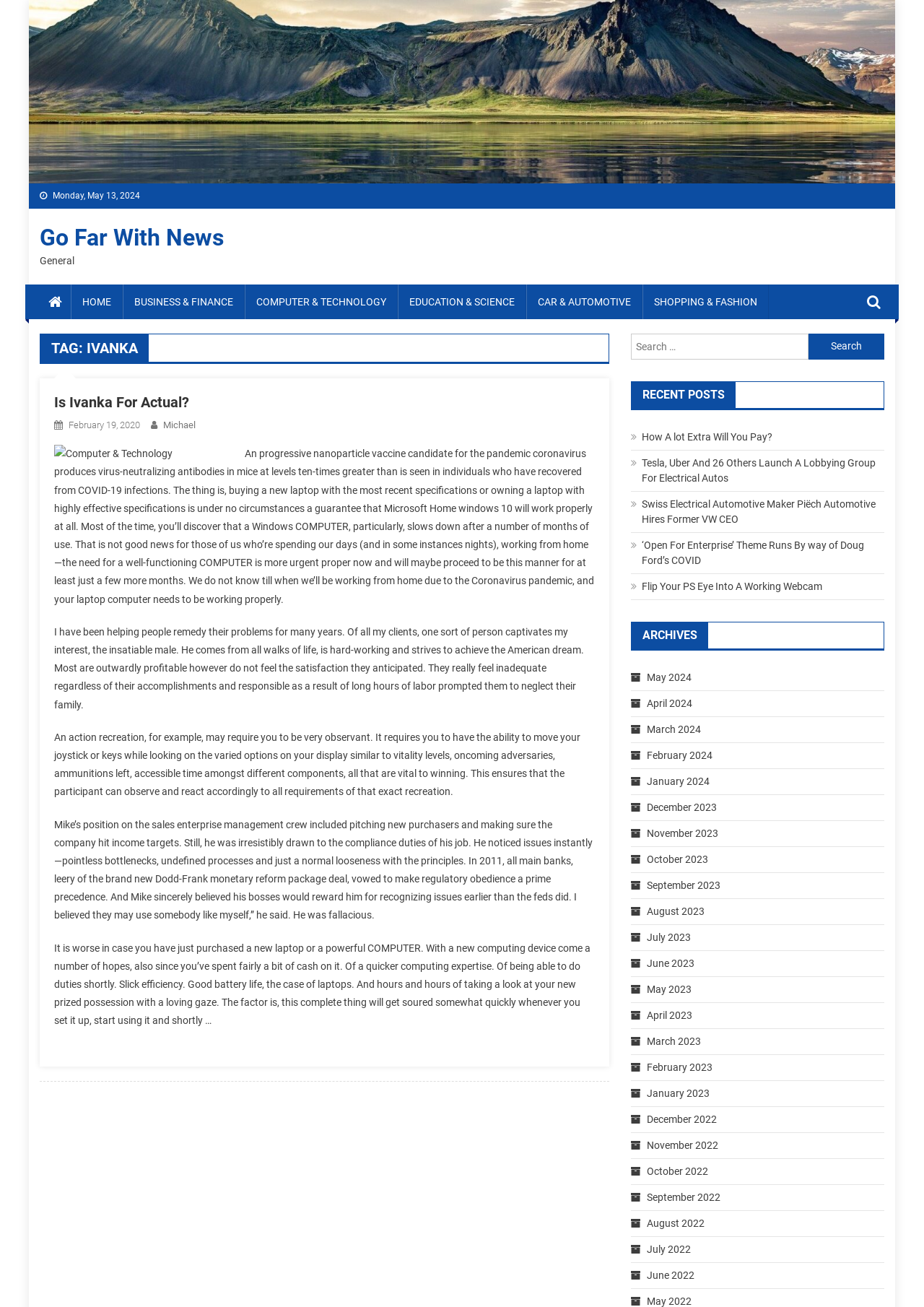Refer to the image and provide an in-depth answer to the question: 
What is the purpose of the search box?

I found a search box element on the webpage, which is accompanied by a static text element saying 'Search for:' and a button element saying 'Search'. This suggests that the search box is intended for users to search for specific content on the webpage.